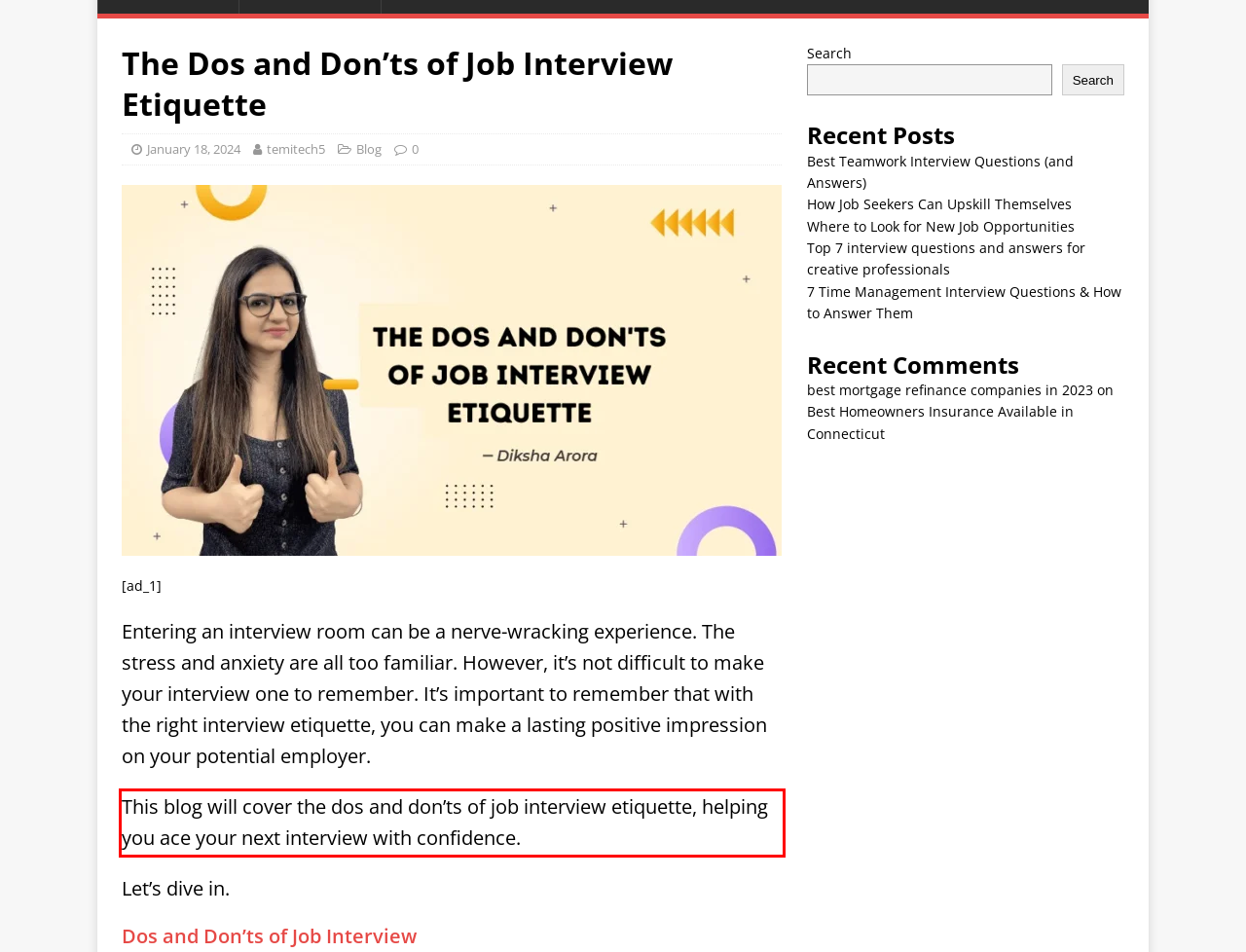Identify the text within the red bounding box on the webpage screenshot and generate the extracted text content.

This blog will cover the dos and don’ts of job interview etiquette, helping you ace your next interview with confidence.